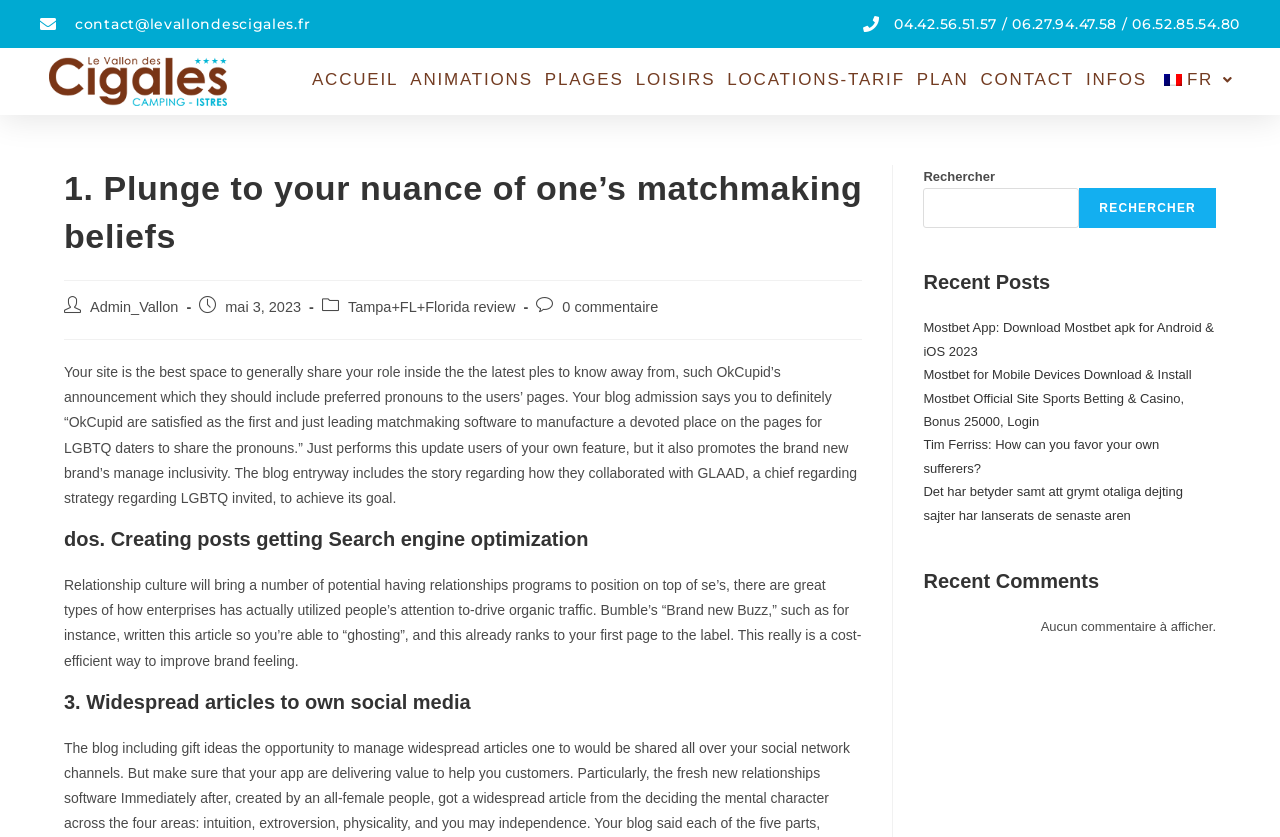Pinpoint the bounding box coordinates of the clickable element needed to complete the instruction: "Search for something". The coordinates should be provided as four float numbers between 0 and 1: [left, top, right, bottom].

[0.721, 0.225, 0.843, 0.273]